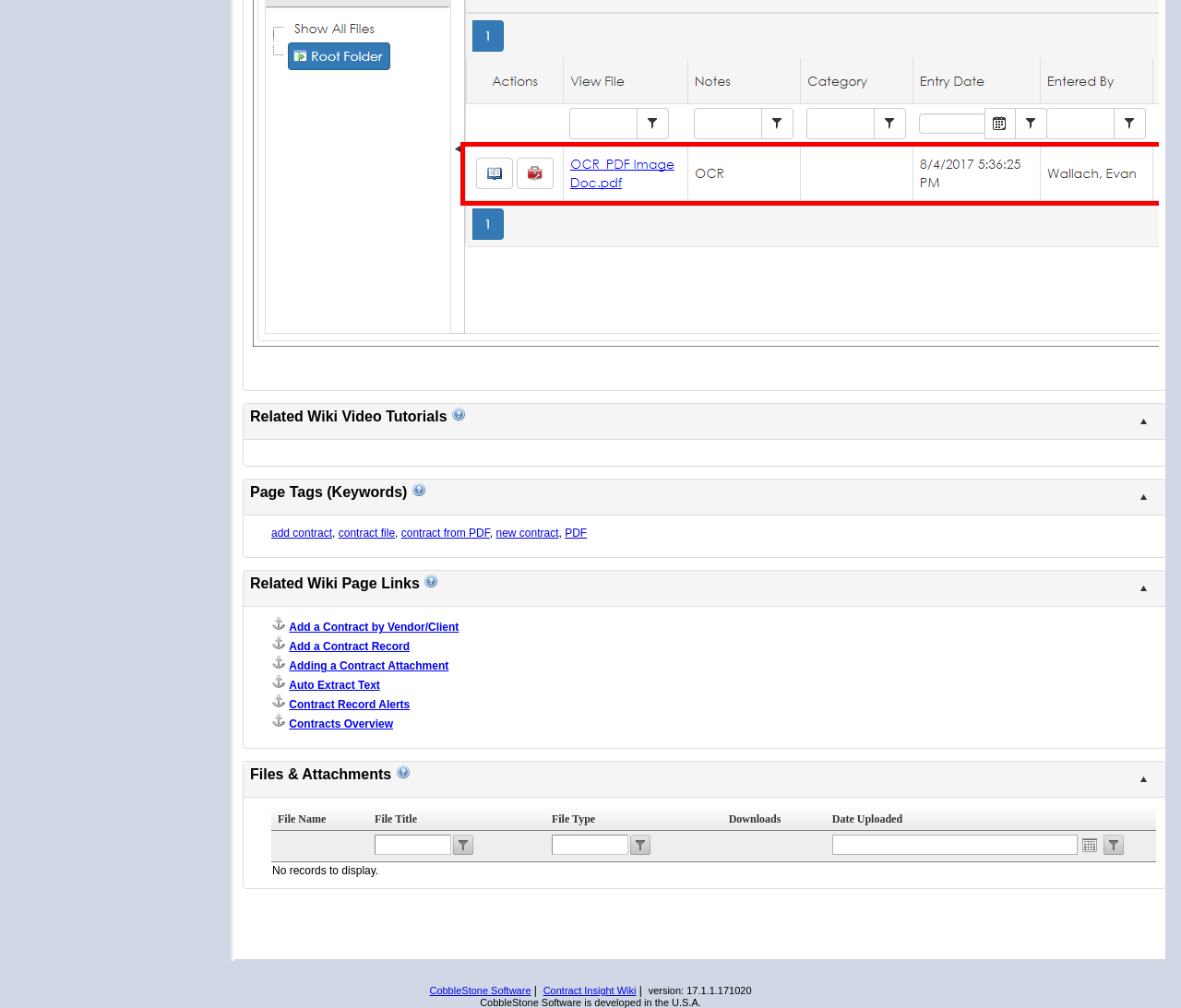Please reply to the following question using a single word or phrase: 
How many grid cells are in the first row?

3